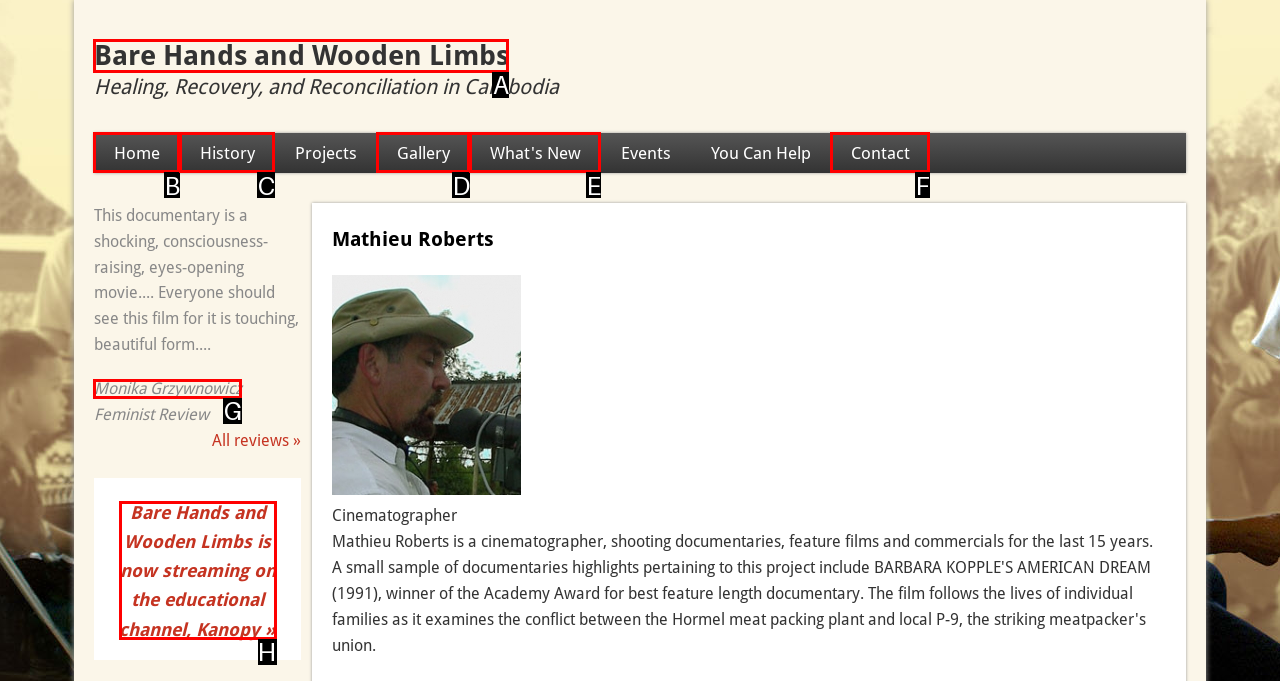Choose the HTML element that needs to be clicked for the given task: Read the review by Monika Grzywnowicz Respond by giving the letter of the chosen option.

G